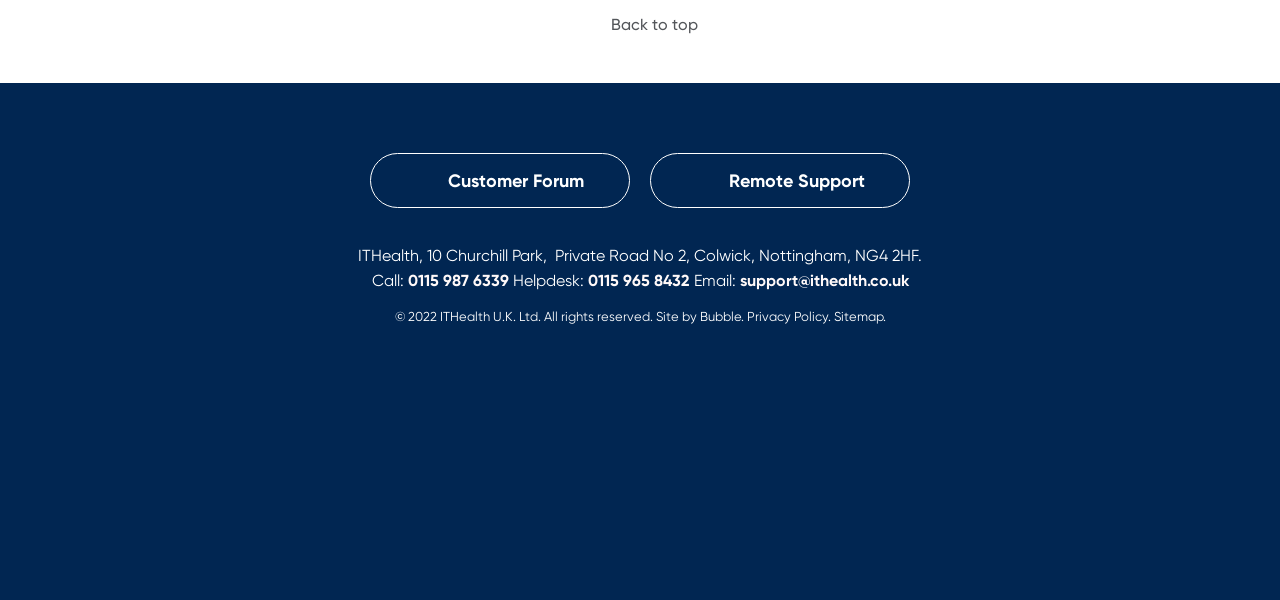Please reply to the following question with a single word or a short phrase:
What is the name of the company that developed the website?

Bubble